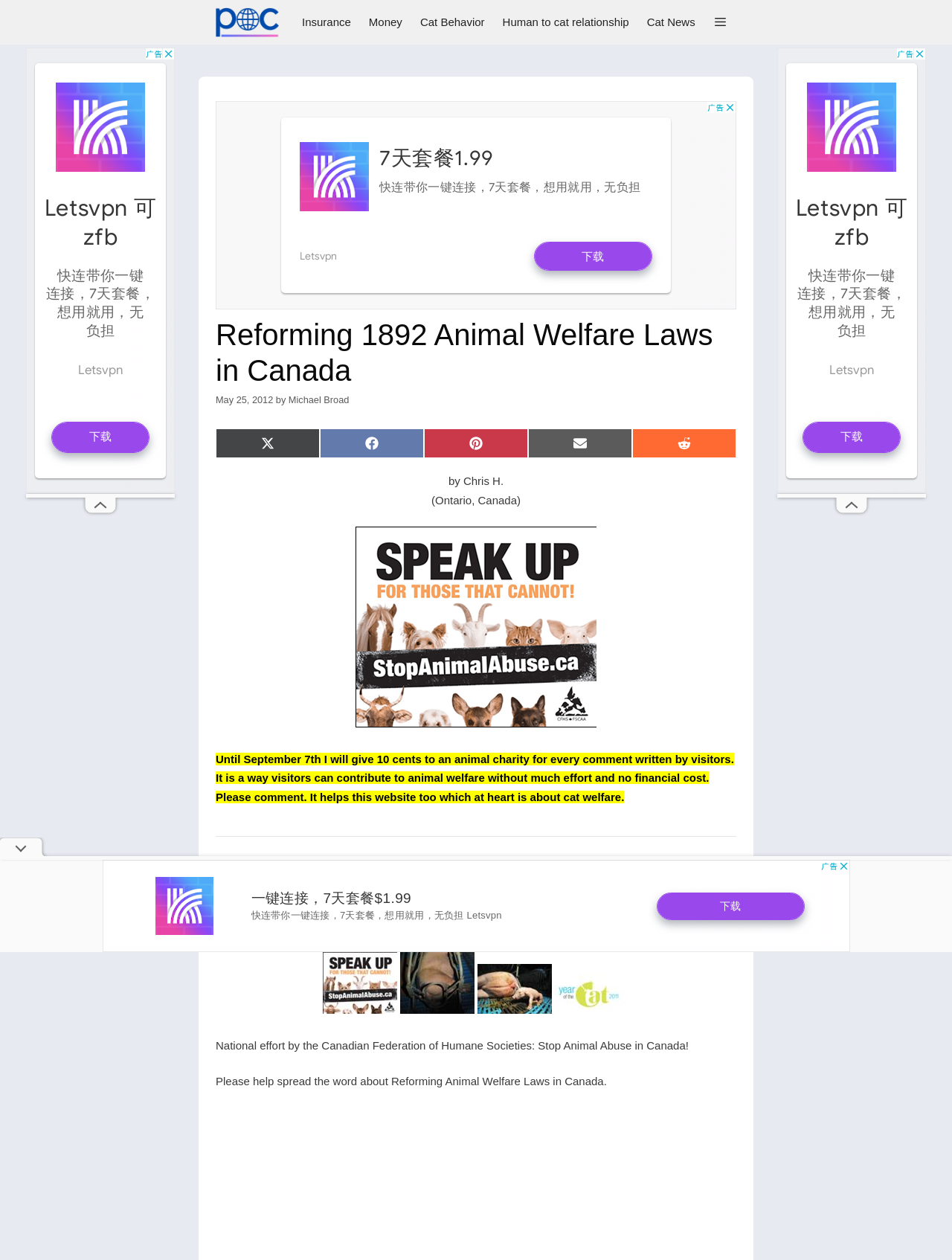Who is the author of the webpage?
Answer with a single word or phrase by referring to the visual content.

Michael Broad